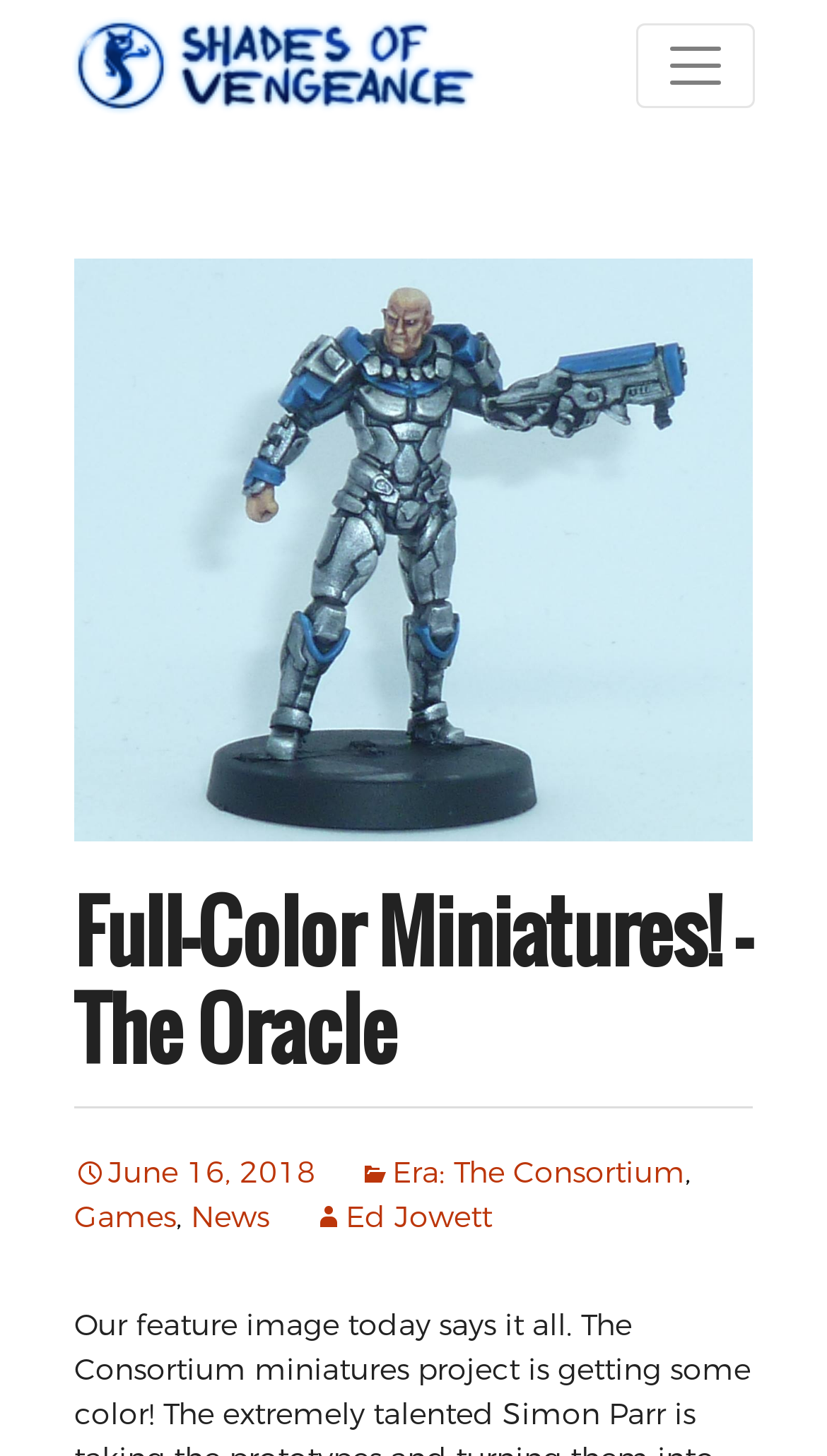Convey a detailed summary of the webpage, mentioning all key elements.

The webpage is titled "Shades of Vengeance" and features a prominent link at the top left corner, accompanied by an image of the same size. On the top right corner, there is a button labeled "Toggle navigation" that controls a navigation bar.

Below the top section, there is a header that spans almost the entire width of the page. Within the header, there is a large heading that reads "Full-Color Miniatures! – The Oracle". Beneath the heading, there are several links and a time element, which indicates that the webpage contains news articles or blog posts. The links are arranged horizontally and include "June 16, 2018", "Era: The Consortium", "Games", "News", and "Ed Jowett". These links are separated by commas, suggesting that they are categories or tags related to the news articles.

Overall, the webpage appears to be a blog or news website focused on games, with a prominent header and navigation section at the top, and a list of categorized links below.